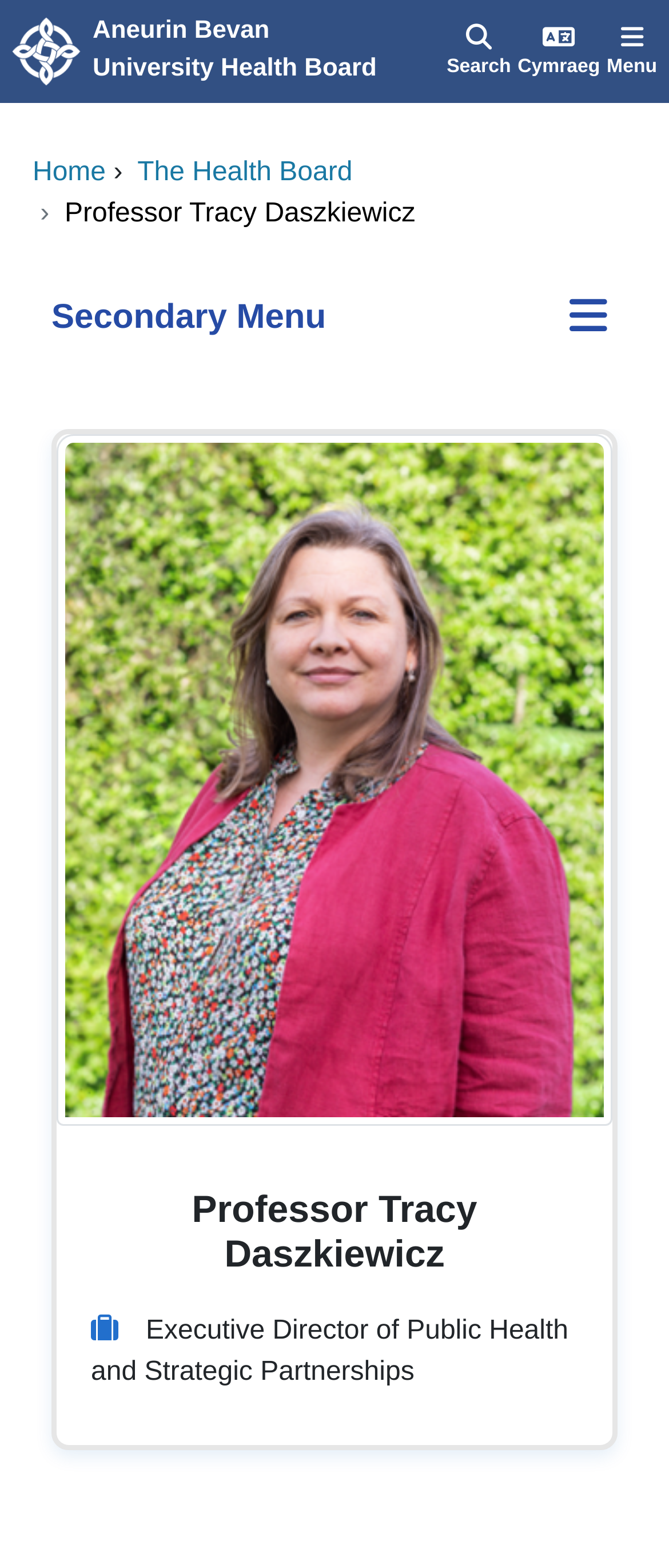Provide a single word or phrase to answer the given question: 
What is the secondary menu?

Secondary Menu